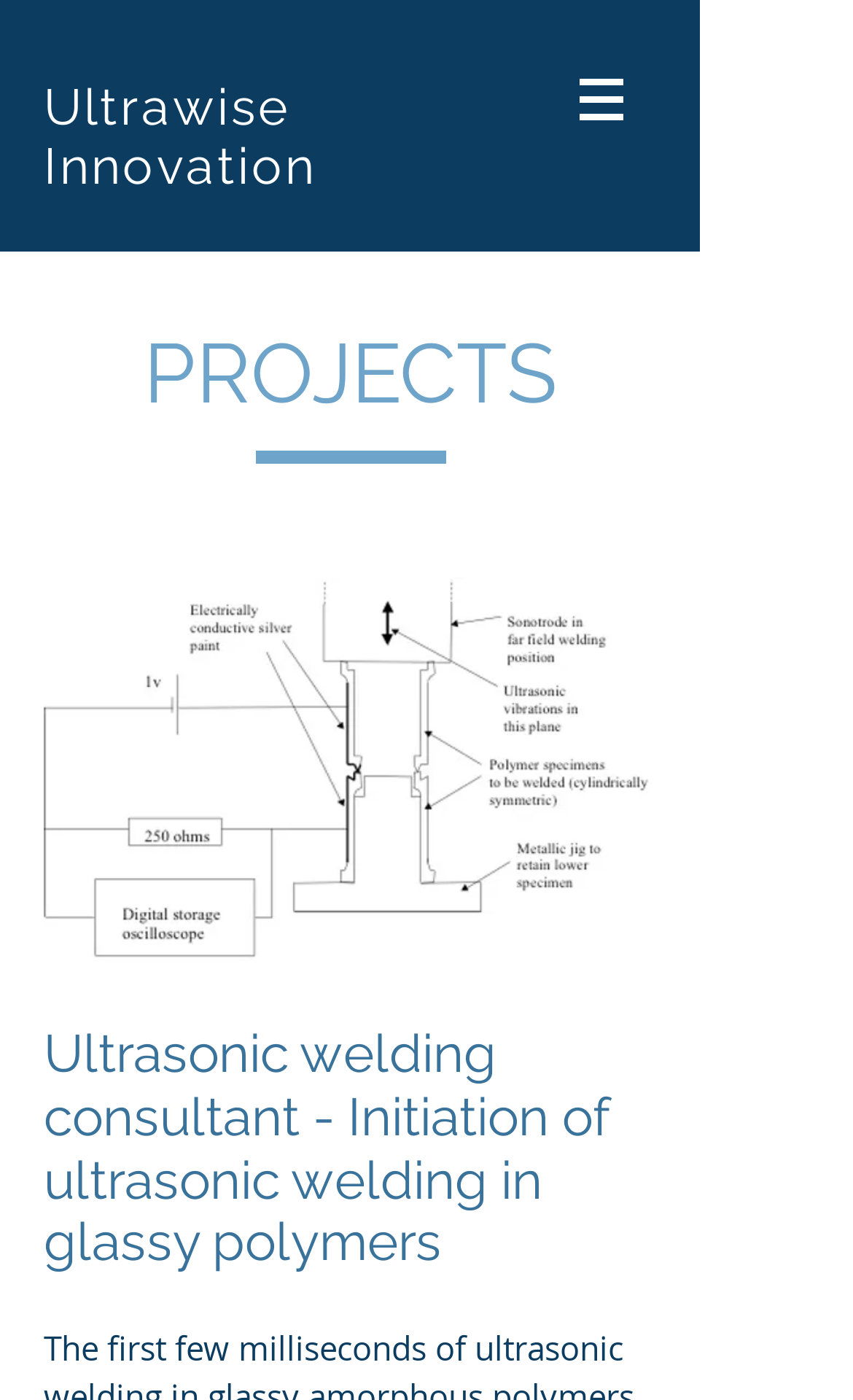How many images are on the webpage?
Refer to the image and respond with a one-word or short-phrase answer.

2